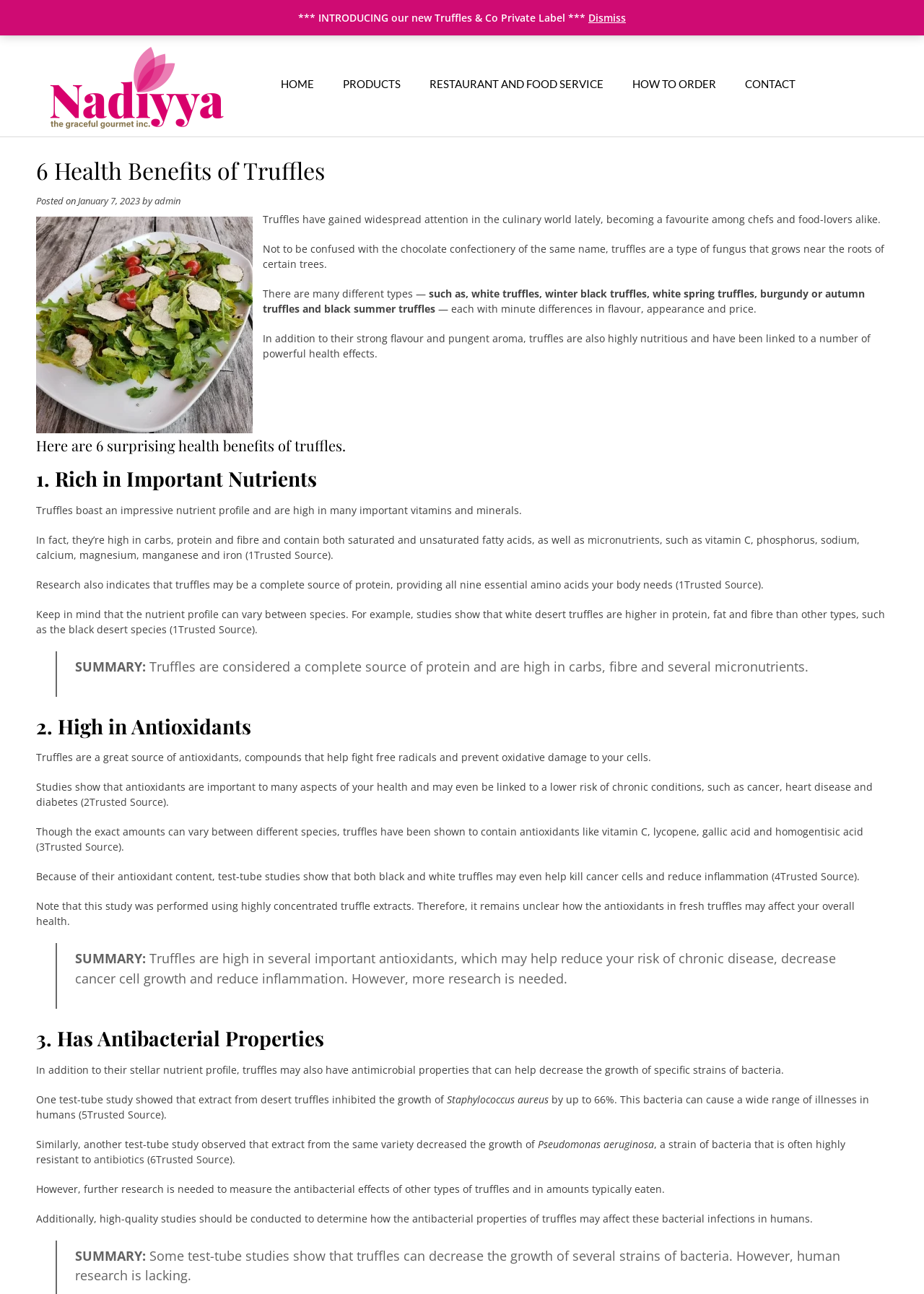Determine the bounding box coordinates for the clickable element to execute this instruction: "Dismiss the notification". Provide the coordinates as four float numbers between 0 and 1, i.e., [left, top, right, bottom].

[0.637, 0.008, 0.677, 0.019]